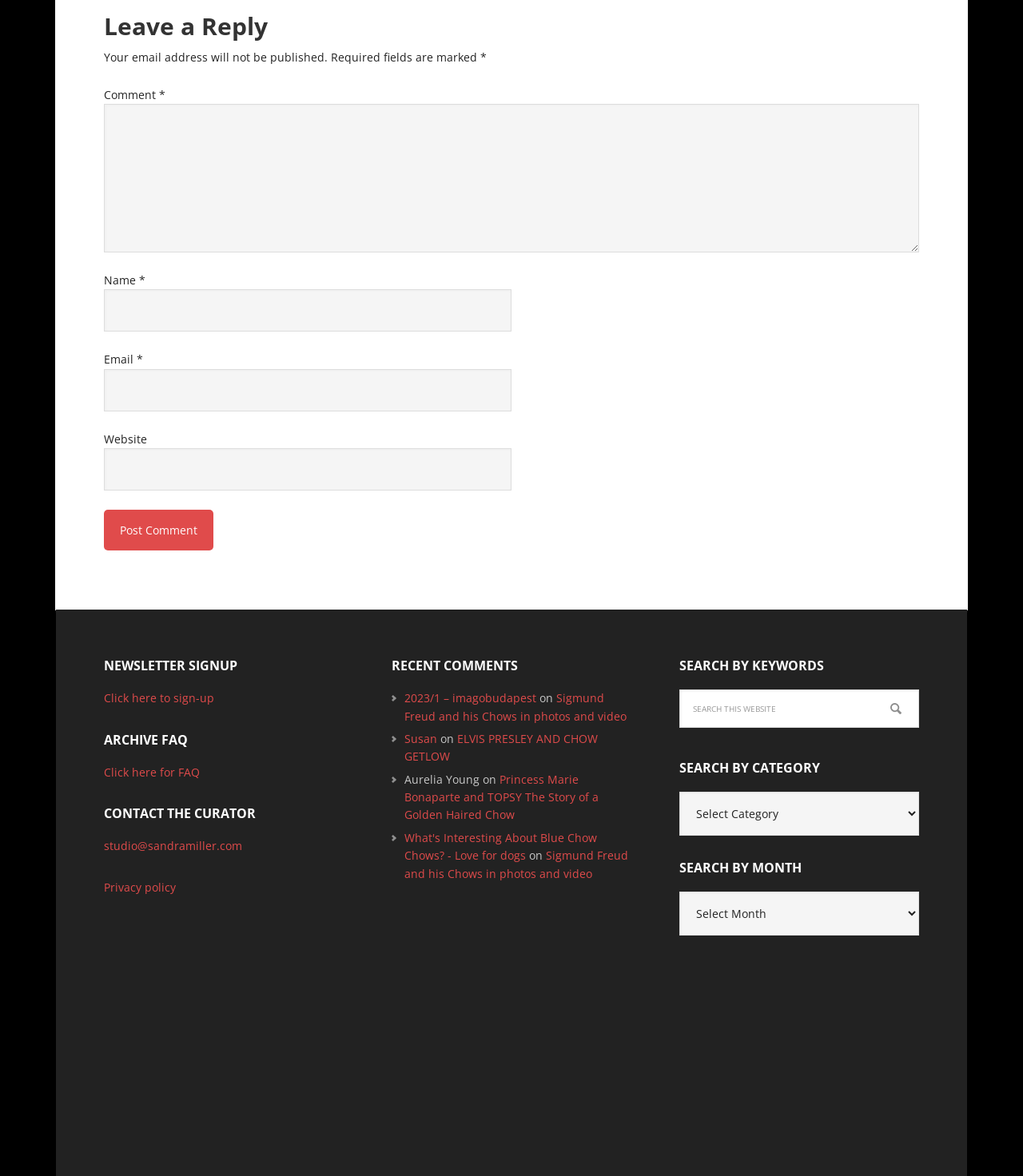What type of content is on this webpage?
Please provide an in-depth and detailed response to the question.

The webpage contains headings and links related to Chows, such as 'RECENT COMMENTS' and 'Sigmund Freud and his Chows in photos and video', indicating that the webpage is about Chow-related content.